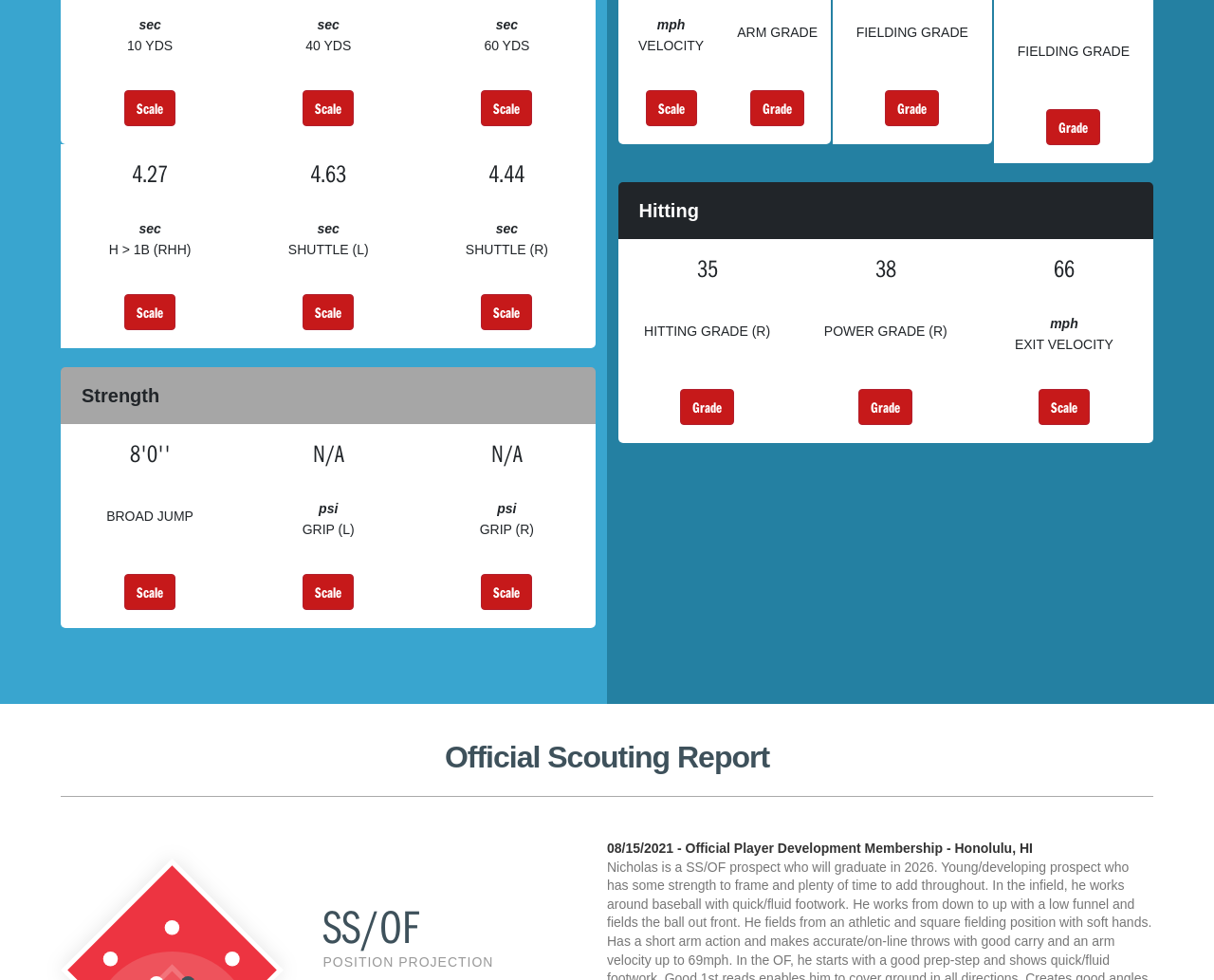Please determine the bounding box coordinates for the UI element described here. Use the format (top-left x, top-left y, bottom-right x, bottom-right y) with values bounded between 0 and 1: Grade

[0.729, 0.111, 0.774, 0.148]